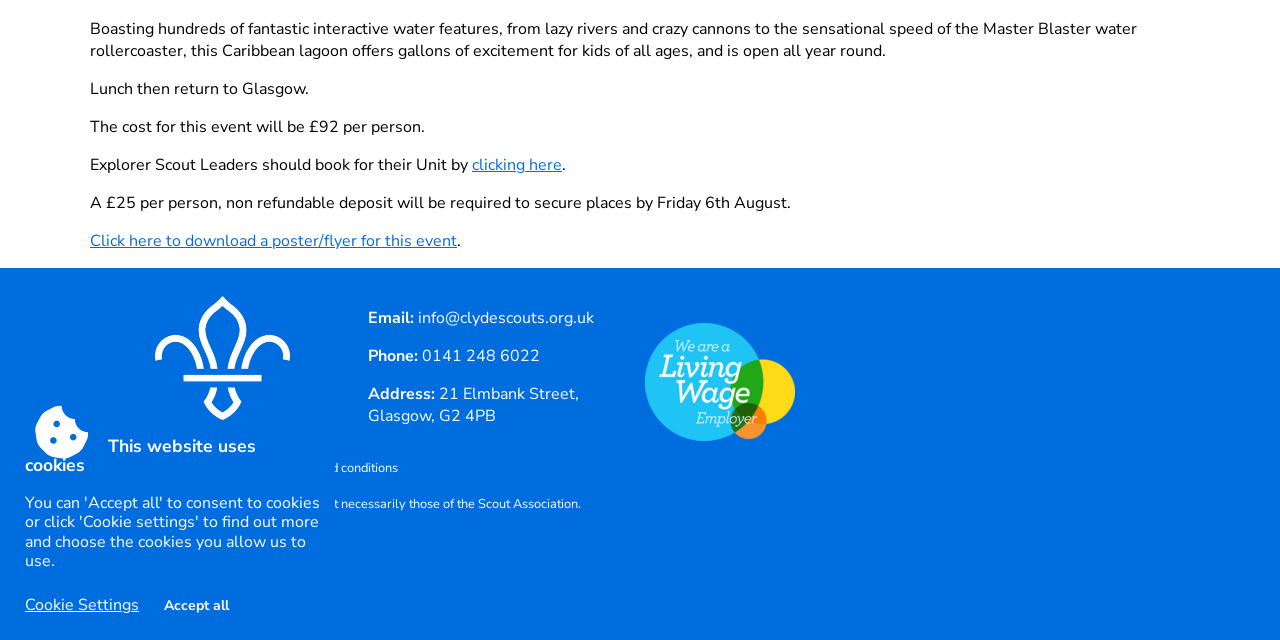Bounding box coordinates are specified in the format (top-left x, top-left y, bottom-right x, bottom-right y). All values are floating point numbers bounded between 0 and 1. Please provide the bounding box coordinate of the region this sentence describes: This website uses cookies

[0.02, 0.66, 0.25, 0.774]